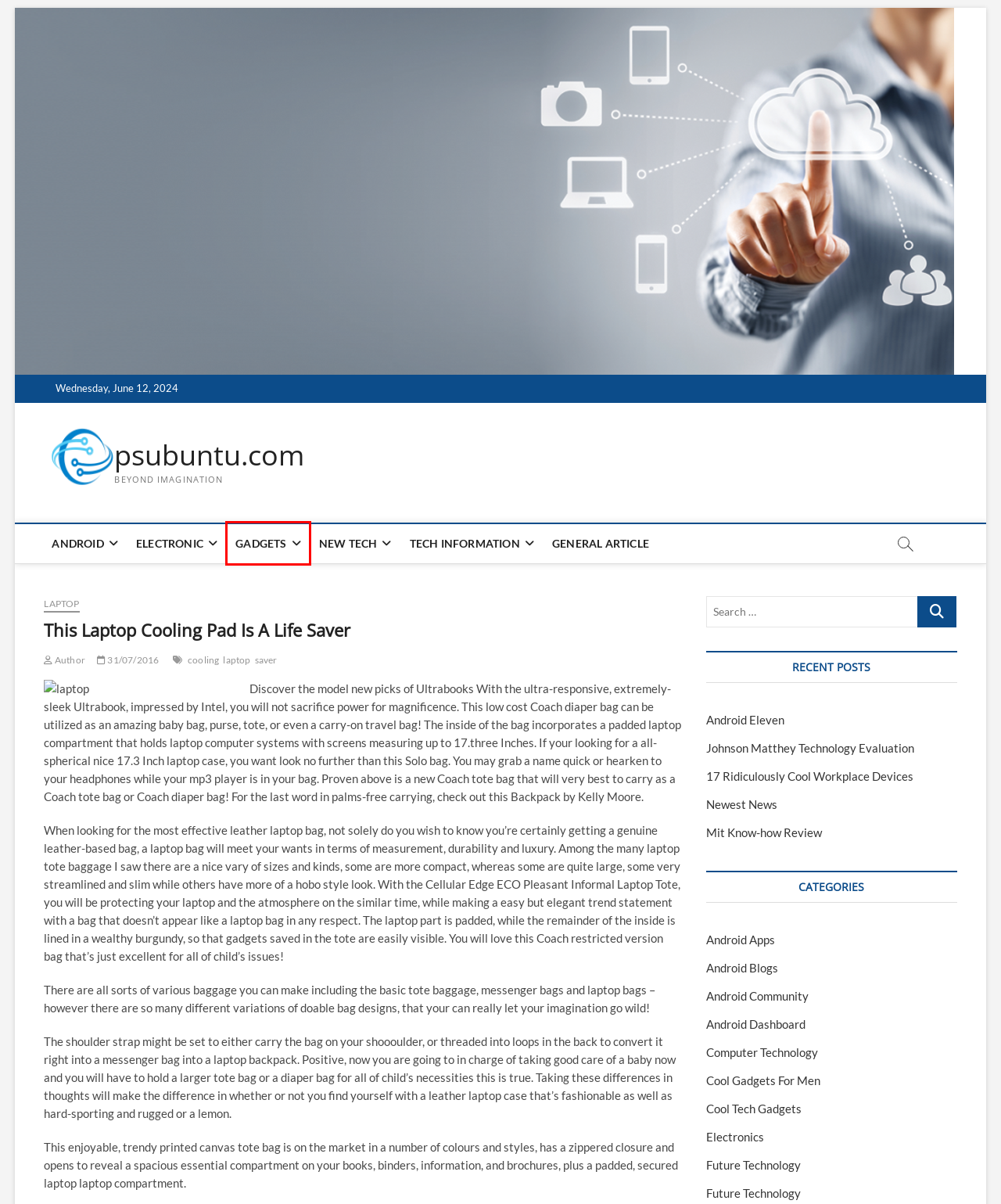You are provided with a screenshot of a webpage where a red rectangle bounding box surrounds an element. Choose the description that best matches the new webpage after clicking the element in the red bounding box. Here are the choices:
A. Android Blogs | psubuntu.com
B. Android | psubuntu.com
C. Gadgets | psubuntu.com
D. Android Dashboard | psubuntu.com
E. Cool Gadgets For Men | psubuntu.com
F. Android Community | psubuntu.com
G. New Tech | psubuntu.com
H. Author | psubuntu.com

C